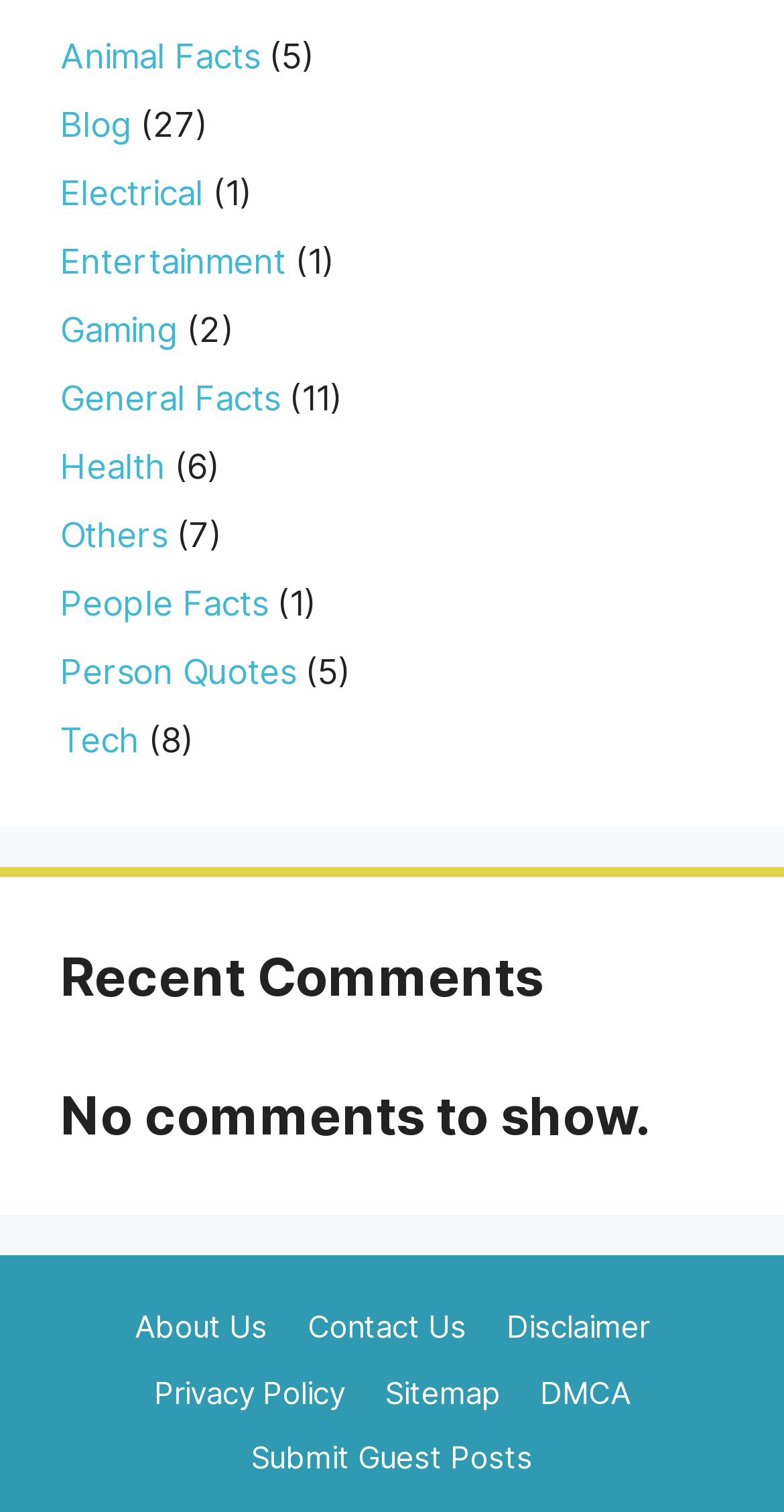Please answer the following question as detailed as possible based on the image: 
What is the message displayed when there are no comments?

I found this message by looking at the static text element with the ID 303, which is located below the 'Recent Comments' heading. This element displays the message 'No comments to show.' when there are no comments available.